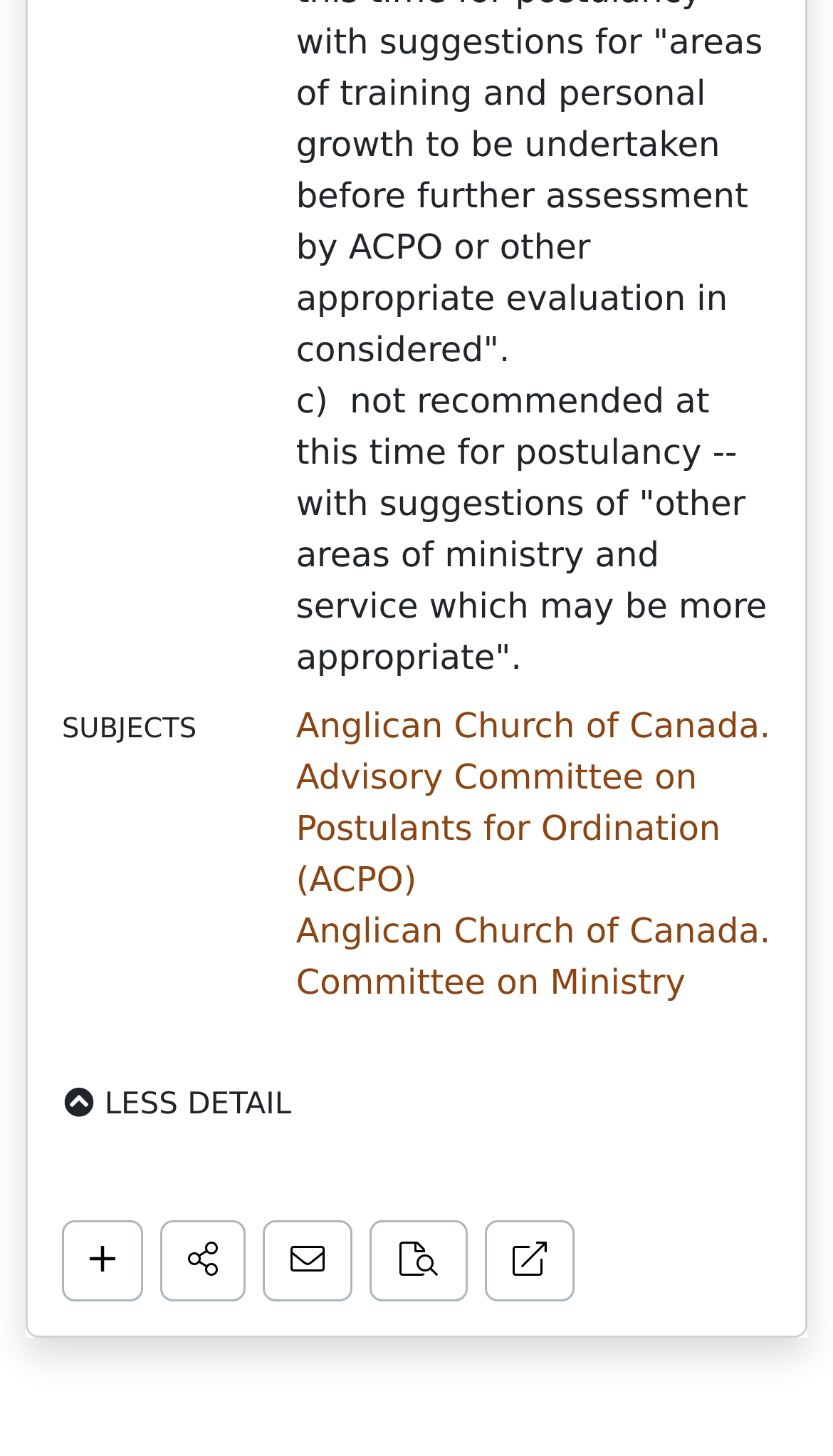Determine the bounding box coordinates for the HTML element mentioned in the following description: "Less detail". The coordinates should be a list of four floats ranging from 0 to 1, represented as [left, top, right, bottom].

[0.074, 0.737, 0.373, 0.783]